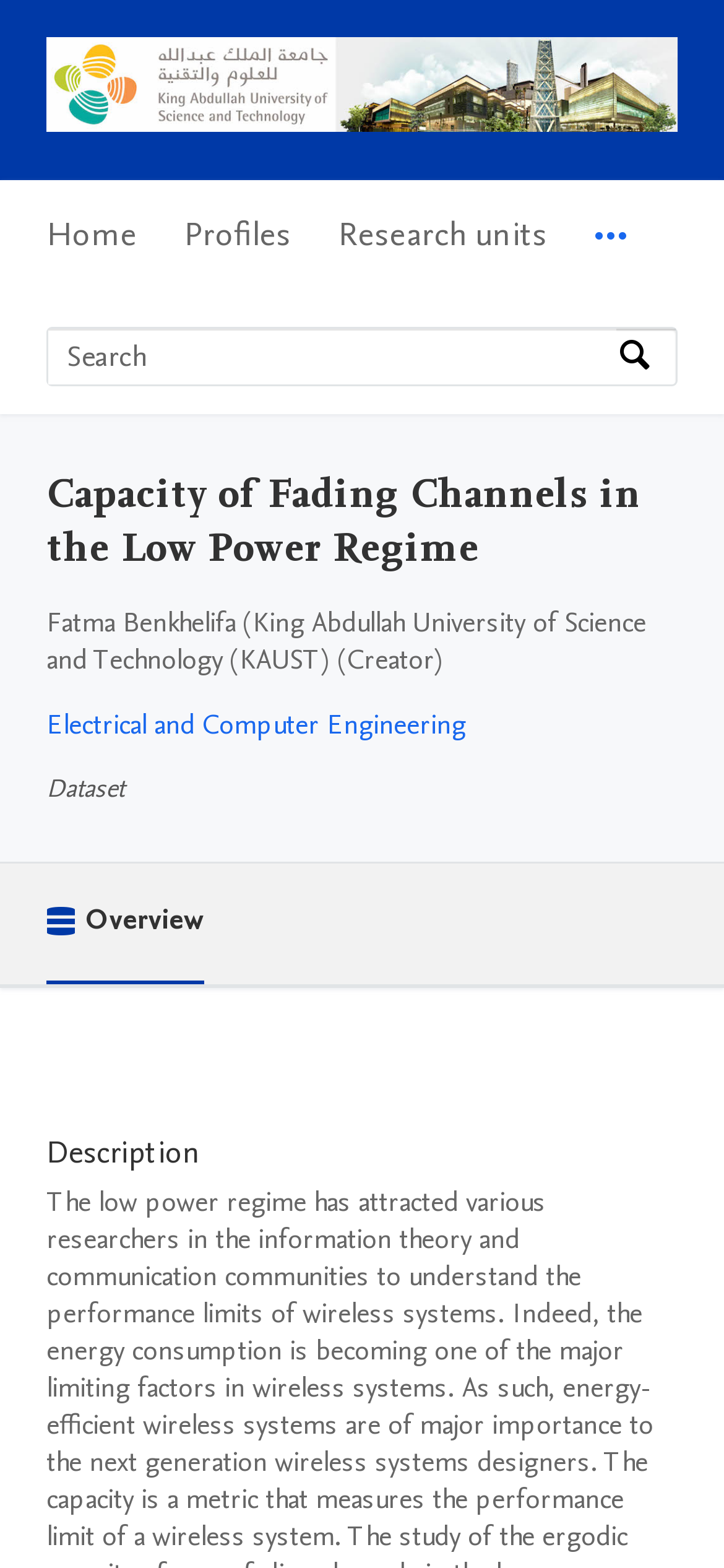Please locate and generate the primary heading on this webpage.

Capacity of Fading Channels in the Low Power Regime